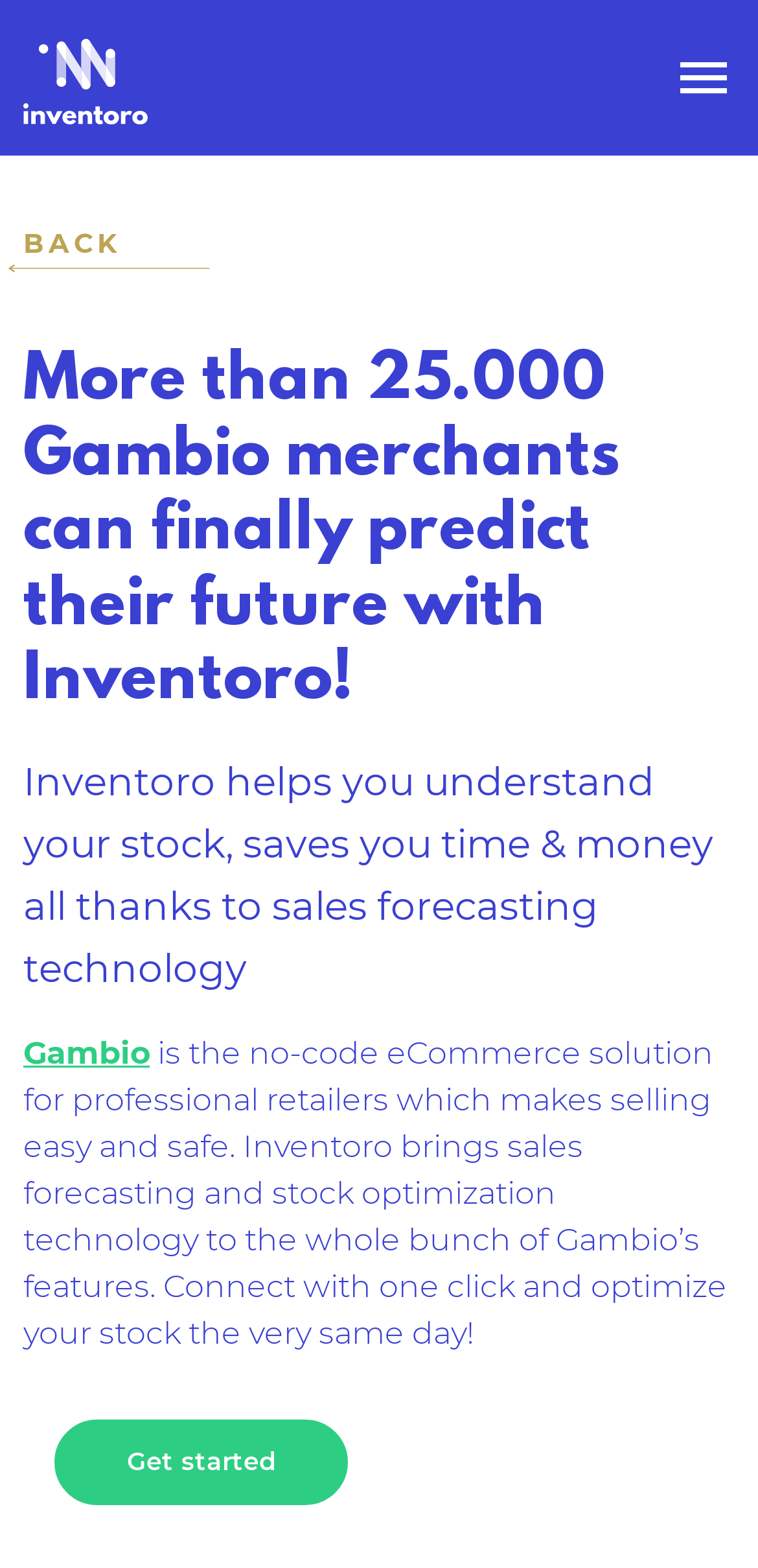Please reply to the following question using a single word or phrase: 
How many merchants use Gambio?

More than 25,000